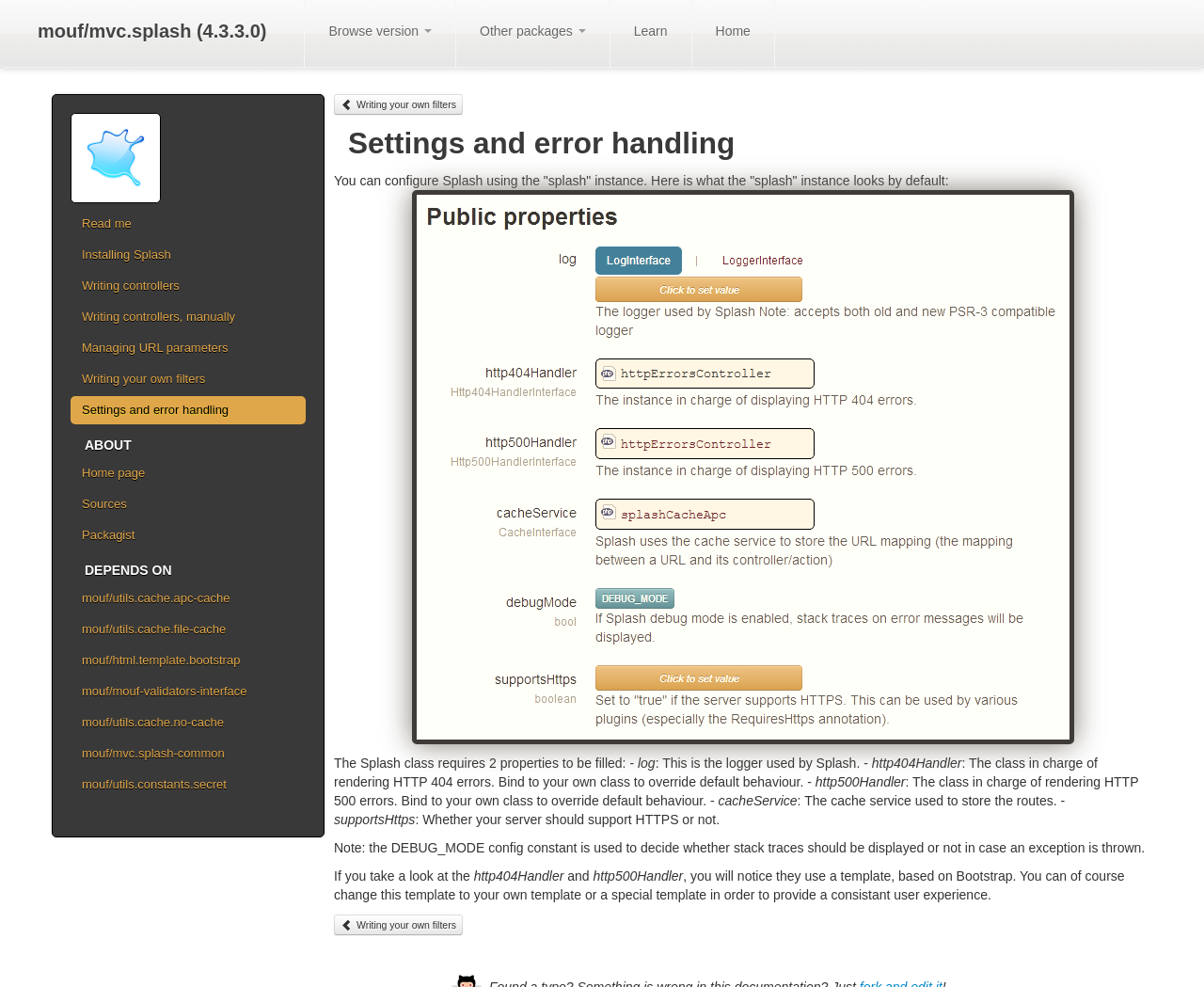Determine the bounding box coordinates of the region that needs to be clicked to achieve the task: "Learn".

[0.507, 0.0, 0.575, 0.068]